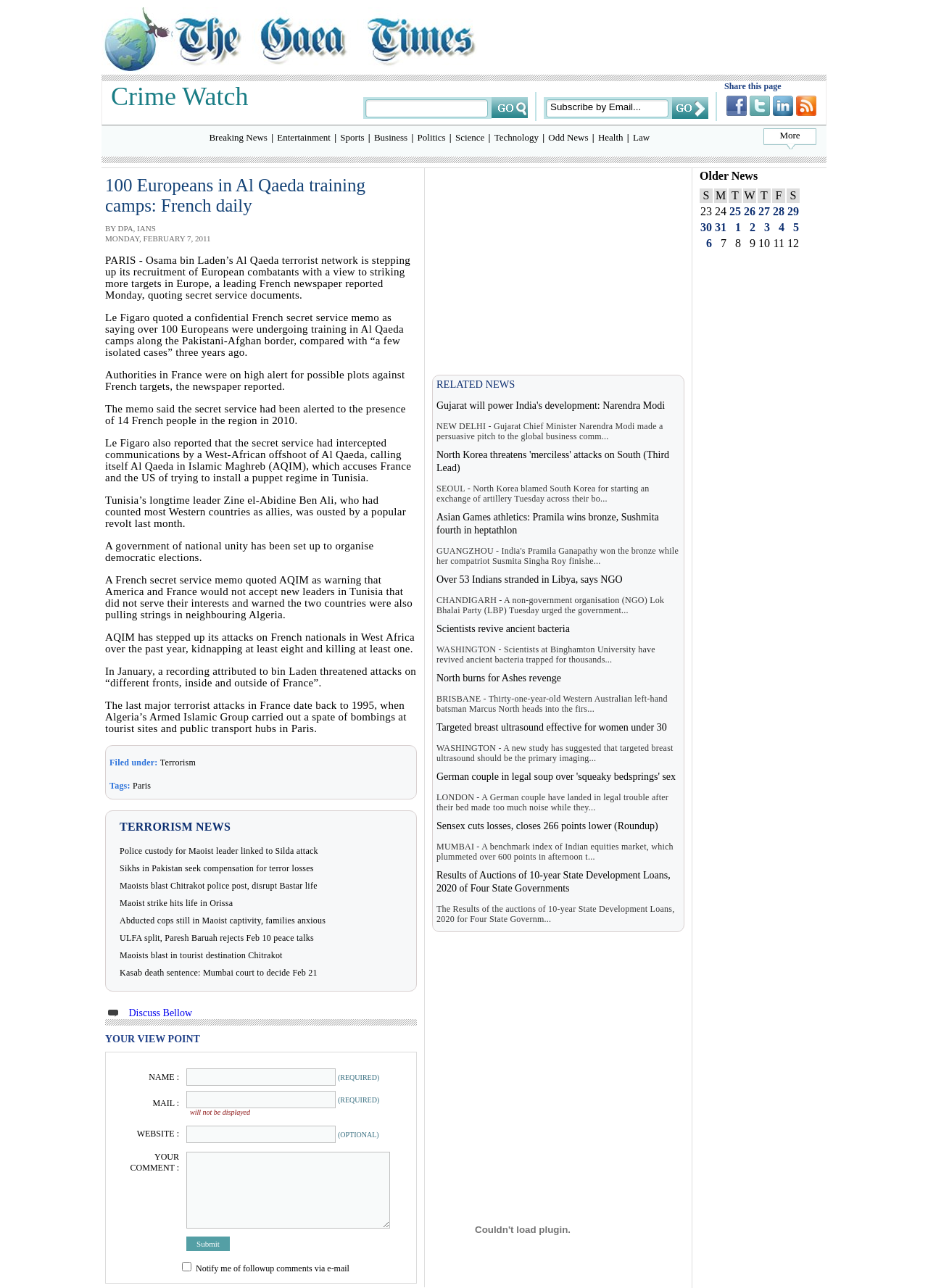Provide a short answer to the following question with just one word or phrase: How many French people were in the region in 2010?

14